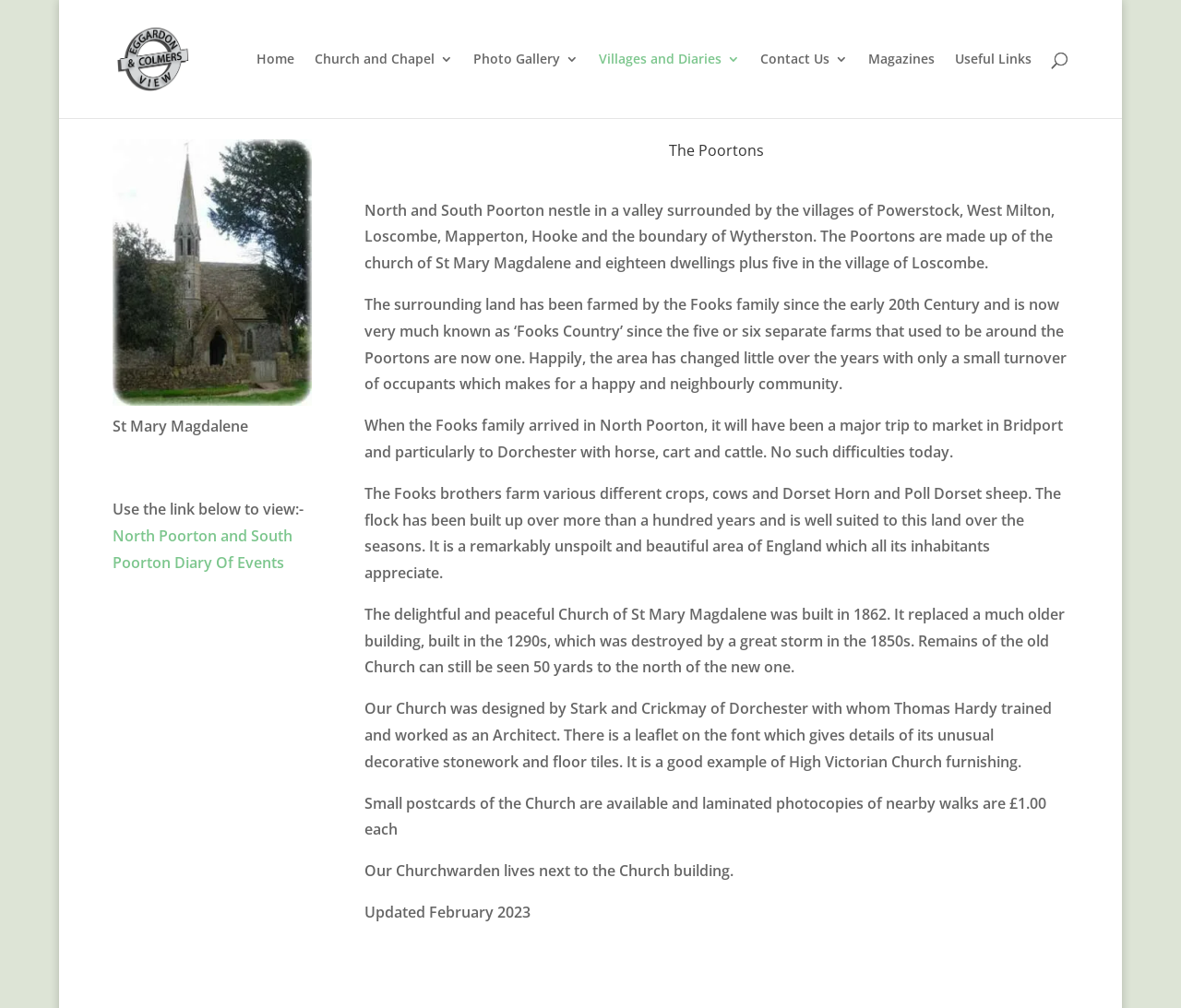Identify the bounding box coordinates of the area that should be clicked in order to complete the given instruction: "View news". The bounding box coordinates should be four float numbers between 0 and 1, i.e., [left, top, right, bottom].

None